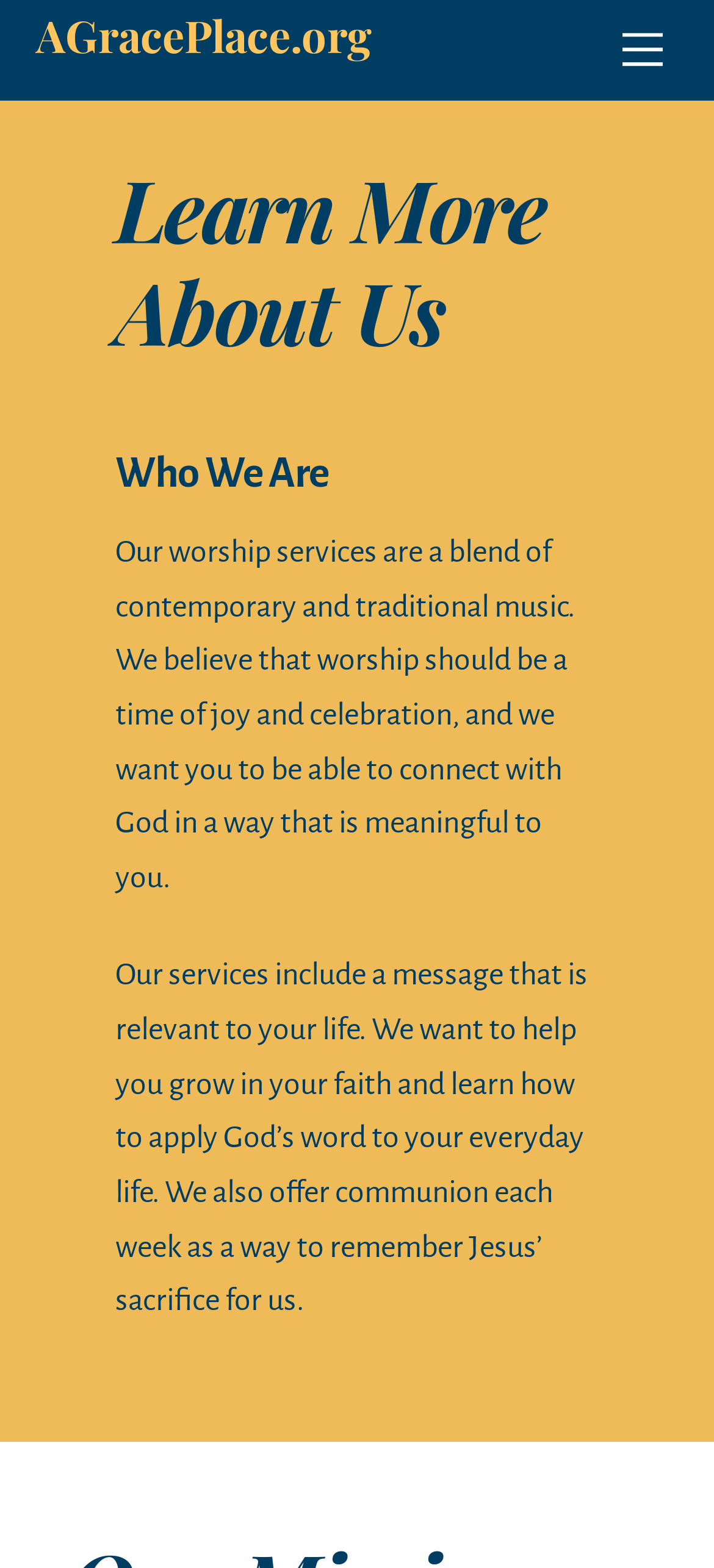What is the purpose of communion in AGracePlace services?
Please respond to the question with a detailed and well-explained answer.

The StaticText element states that 'We also offer communion each week as a way to remember Jesus’ sacrifice for us.' This implies that the purpose of communion in AGracePlace services is to commemorate and reflect on Jesus' sacrifice for humanity.